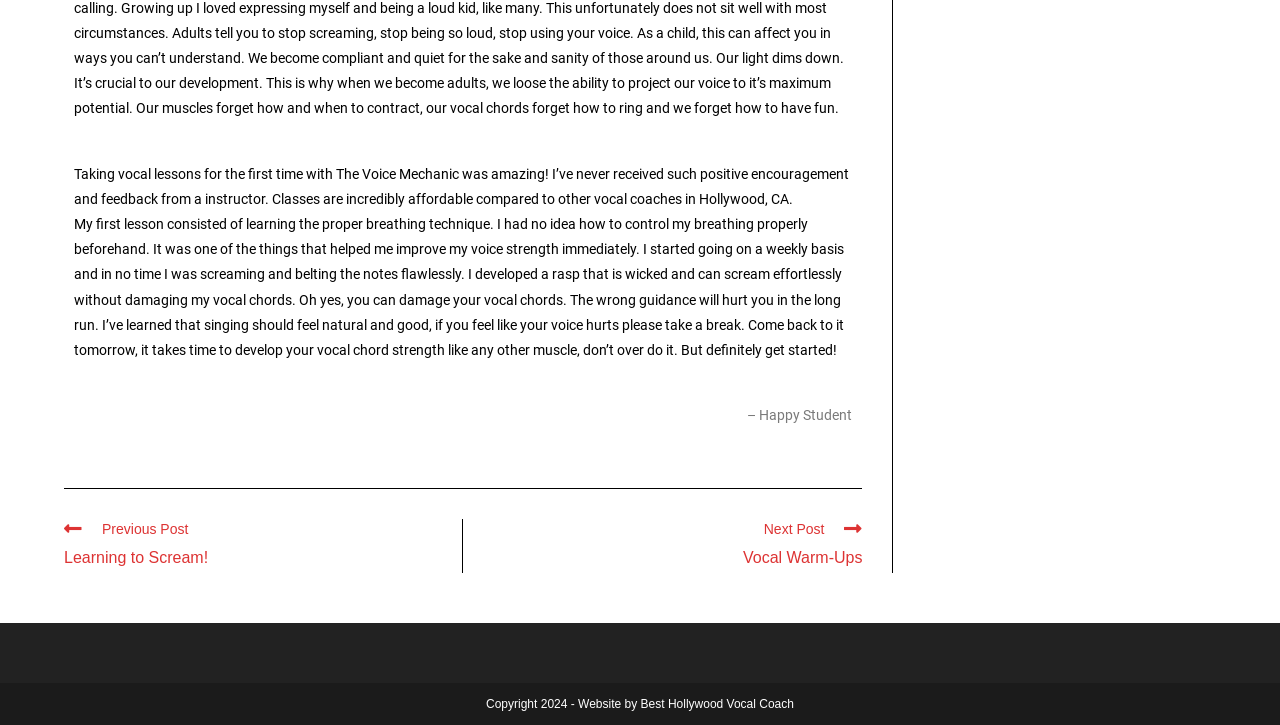Show the bounding box coordinates for the HTML element as described: "Best Hollywood Vocal Coach".

[0.5, 0.961, 0.62, 0.981]